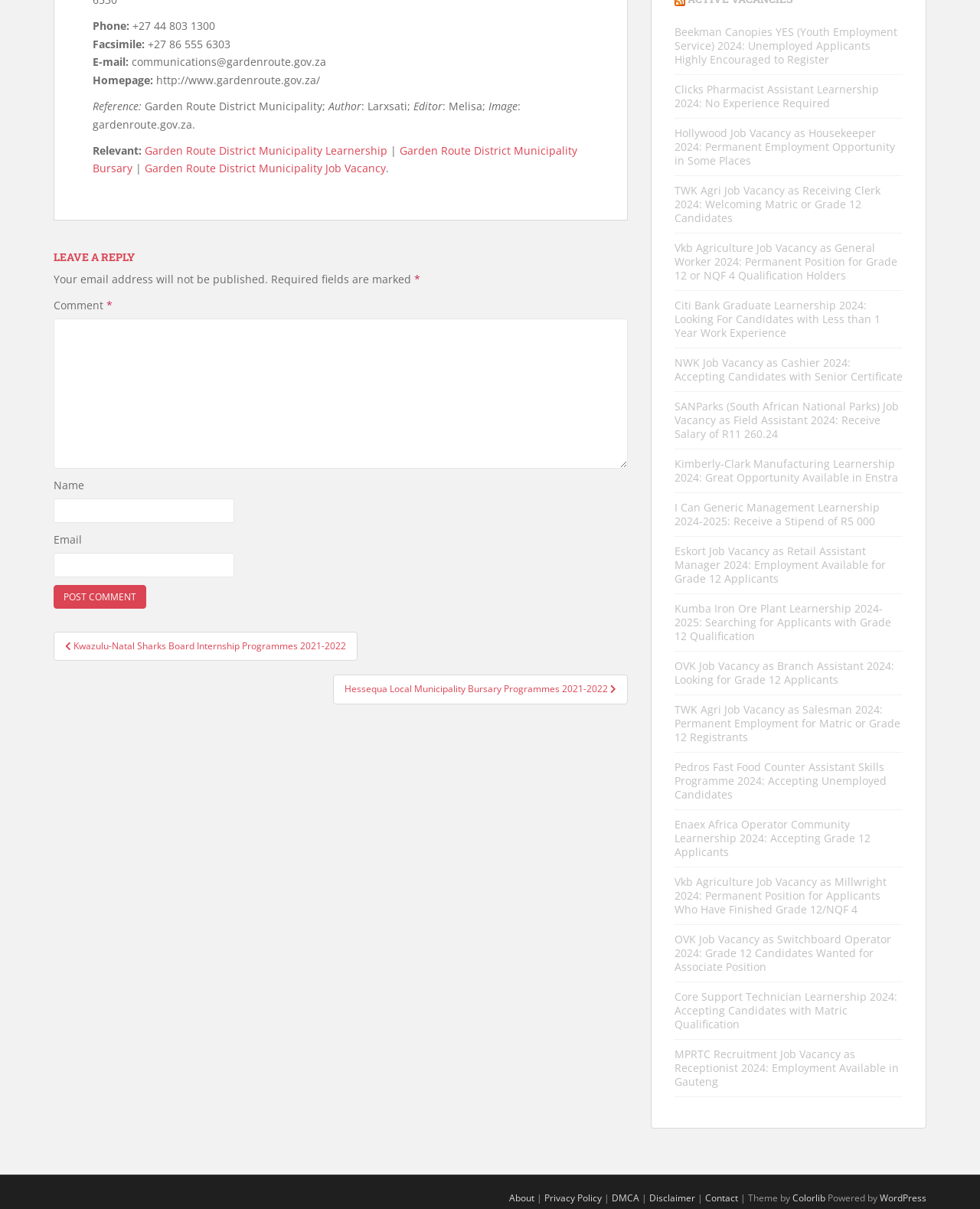Determine the bounding box coordinates of the section to be clicked to follow the instruction: "Check the posts". The coordinates should be given as four float numbers between 0 and 1, formatted as [left, top, right, bottom].

[0.055, 0.522, 0.641, 0.594]